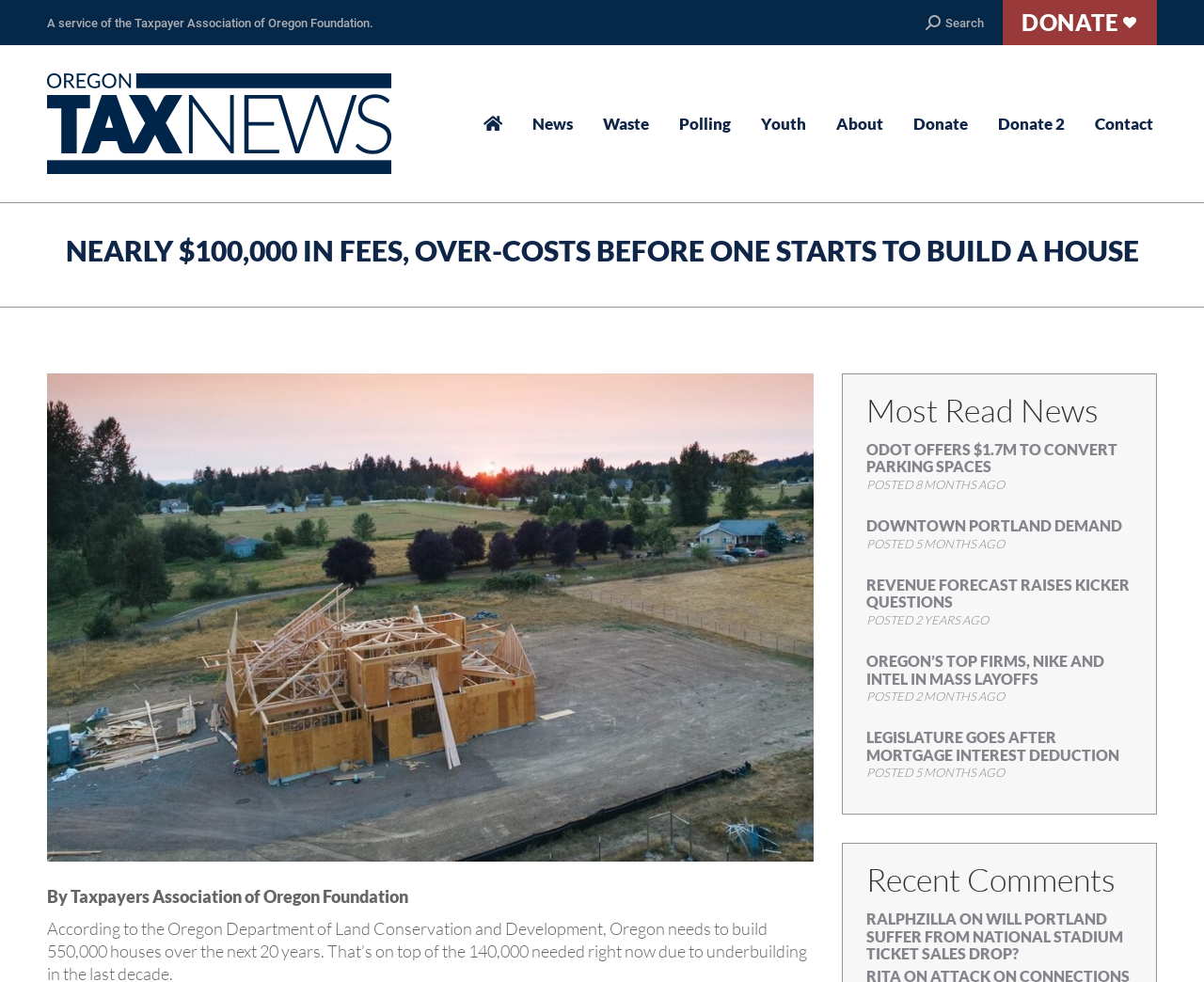Identify the bounding box coordinates for the element you need to click to achieve the following task: "Read the news about ODOT offers $1.7M to convert parking spaces". Provide the bounding box coordinates as four float numbers between 0 and 1, in the form [left, top, right, bottom].

[0.72, 0.448, 0.928, 0.484]